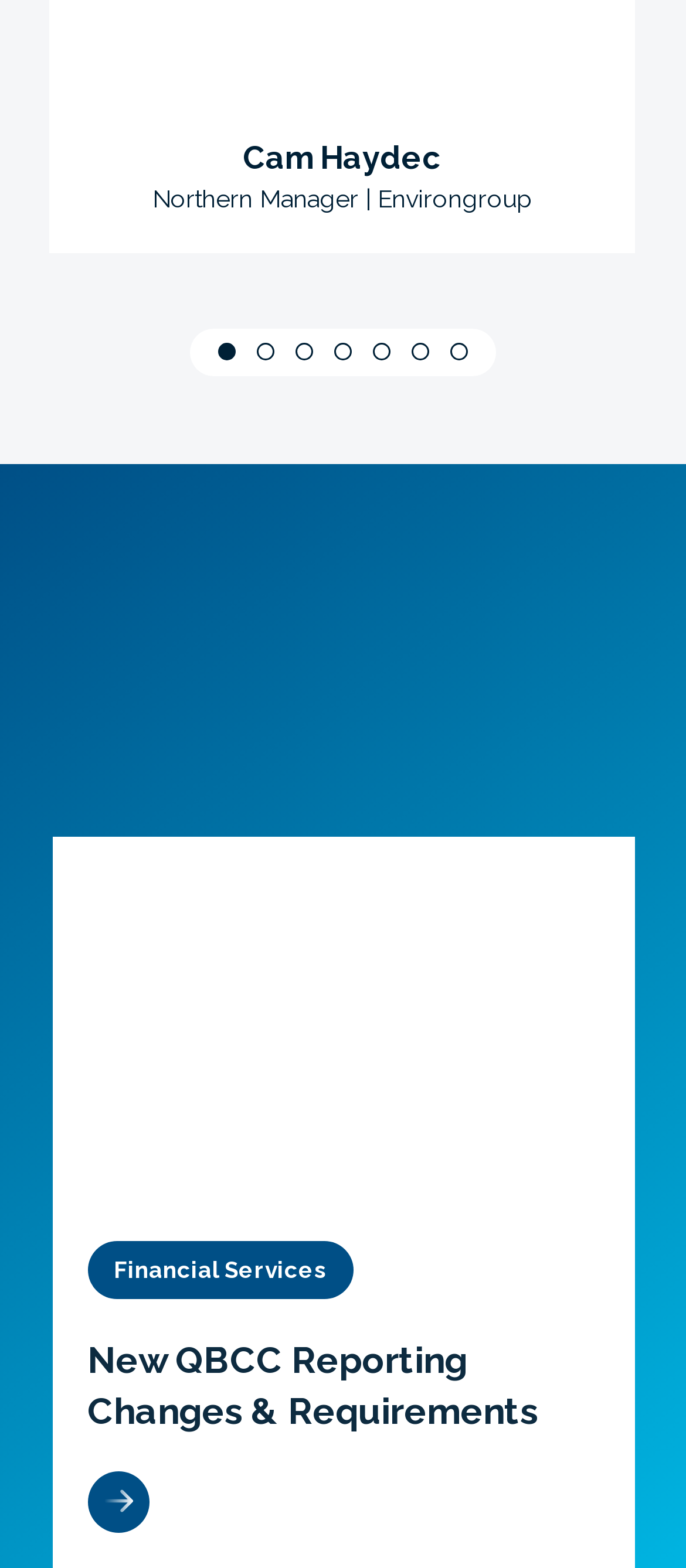Find the bounding box coordinates of the clickable region needed to perform the following instruction: "Click the 'AFSL financial reporting requirements' link". The coordinates should be provided as four float numbers between 0 and 1, i.e., [left, top, right, bottom].

[0.127, 0.851, 0.873, 0.916]